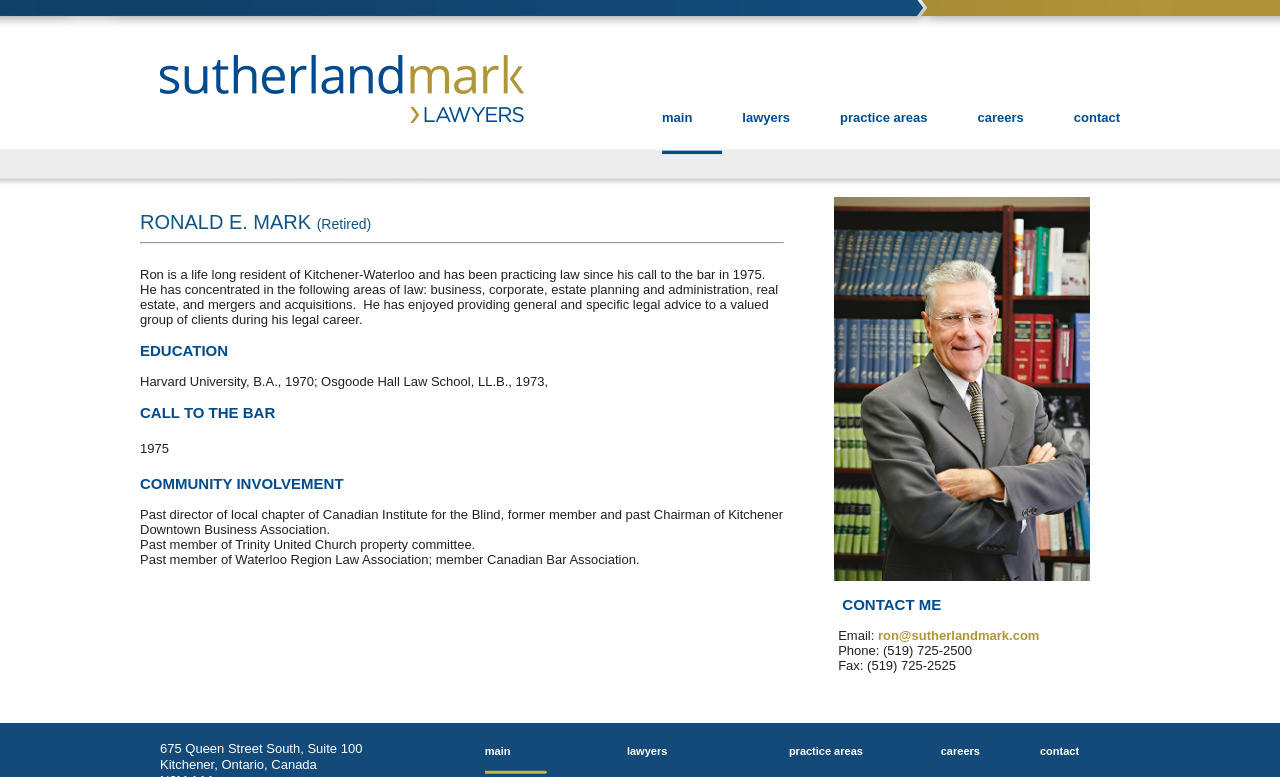Please respond to the question with a concise word or phrase:
What is the lawyer's contact email?

ron@sutherlandmark.com